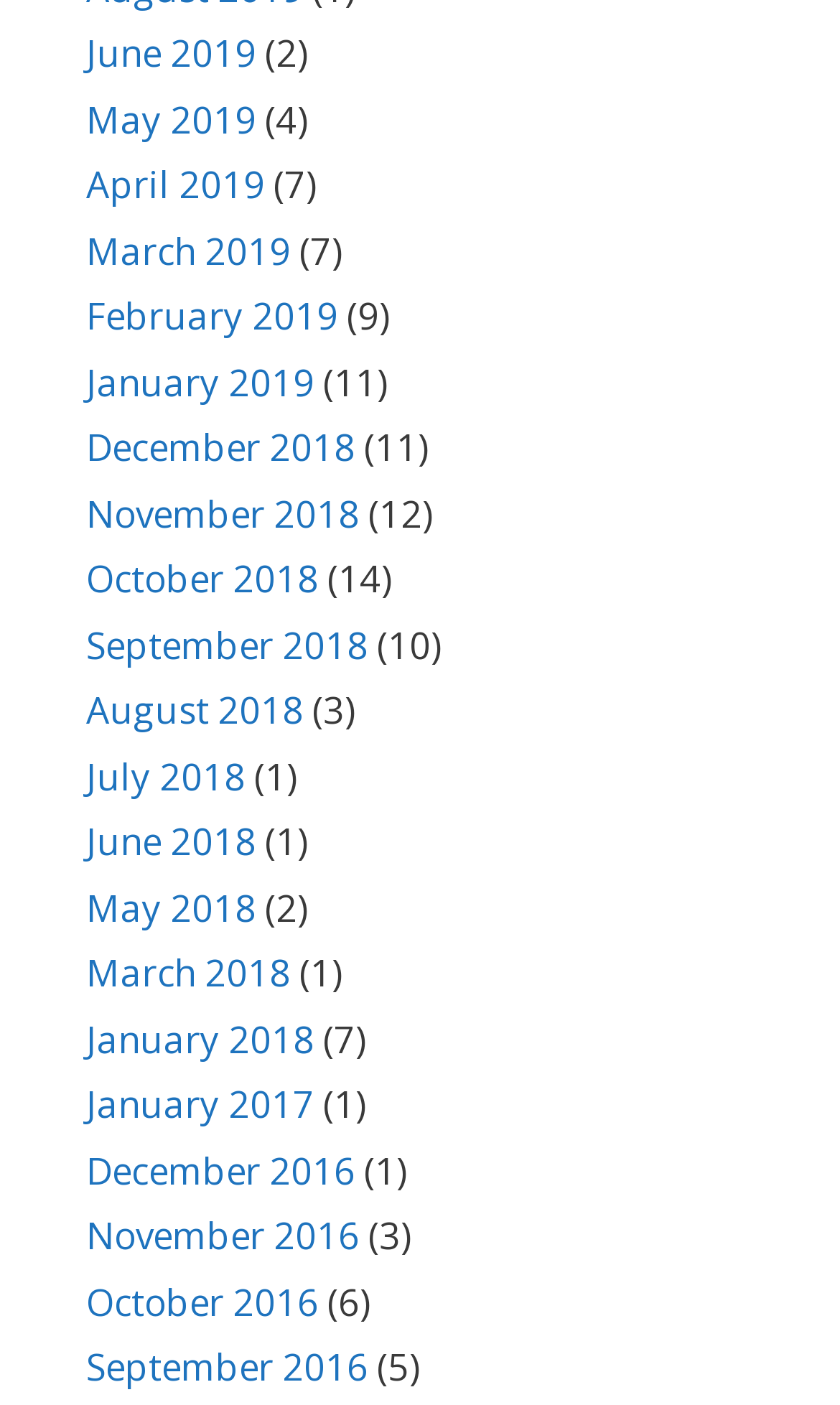Find the bounding box coordinates for the element described here: "April 2019".

[0.103, 0.114, 0.315, 0.149]